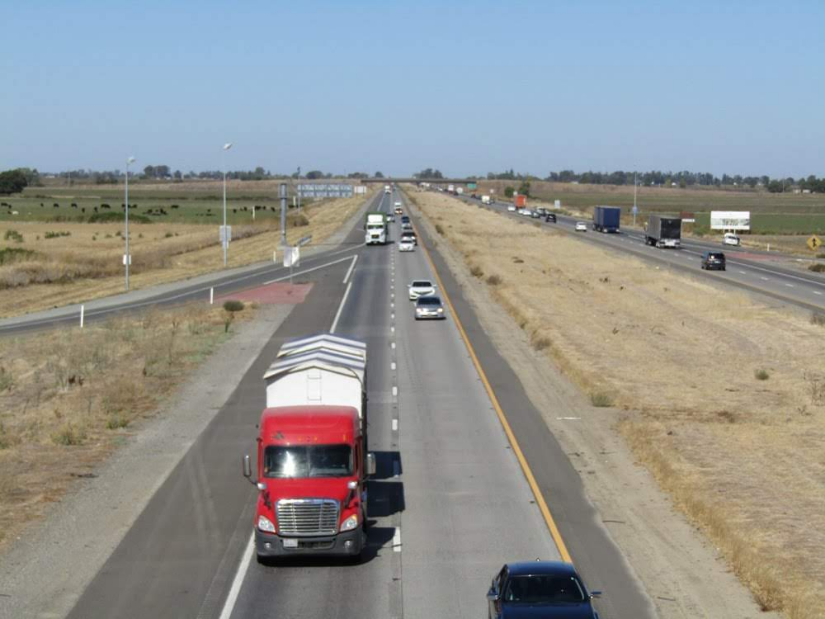Illustrate the image with a detailed caption.

The image depicts a busy interstate scene showcasing a clear, sunny day. In the foreground, a bright red semi-truck dominates the left lane, transporting goods with a well-defined white trailer. Adjacent to the truck, a white sedan is seen, indicating diverse traffic flow. The highway stretches into the distance, with multiple vehicles traveling in both directions, including additional trucks and cars, suggesting a high level of activity on this route. 

Flanking the highway are expansive fields, partially dry, emphasizing the rural landscape surrounding the road. Road signs and lighting fixtures are visible along the side, indicative of standard highway infrastructure. This scene encapsulates the hustle and bustle of transport and commerce that characterizes interstates, particularly in areas like Detroit, MI, where such highways are vital for connecting communities and facilitating movement.